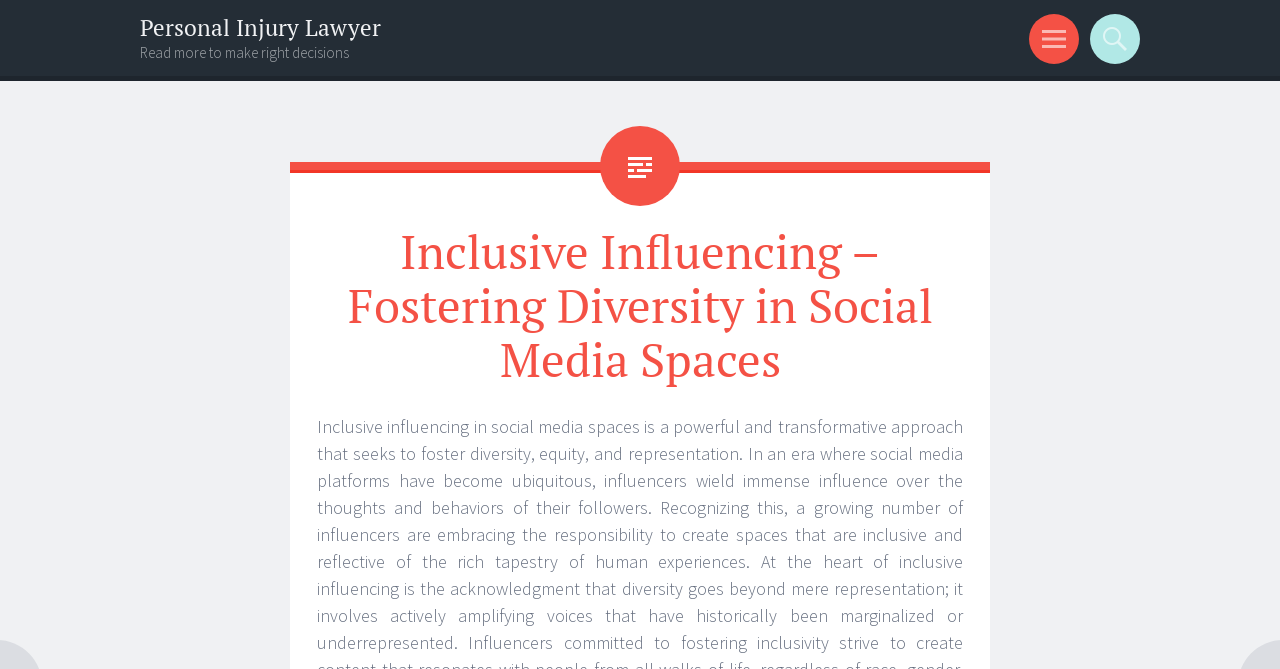What is the main topic of the webpage?
Look at the screenshot and respond with a single word or phrase.

Inclusive influencing in social media